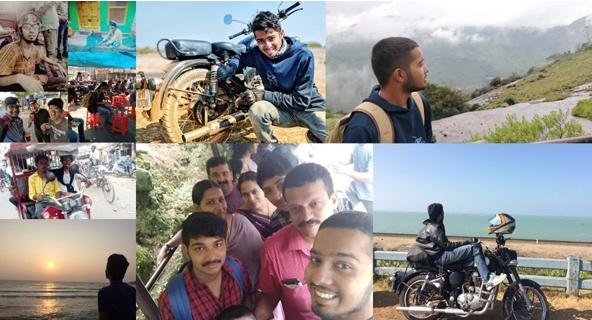Where is the thoughtful traveler gazing?
Refer to the image and provide a concise answer in one word or phrase.

Majestic landscapes